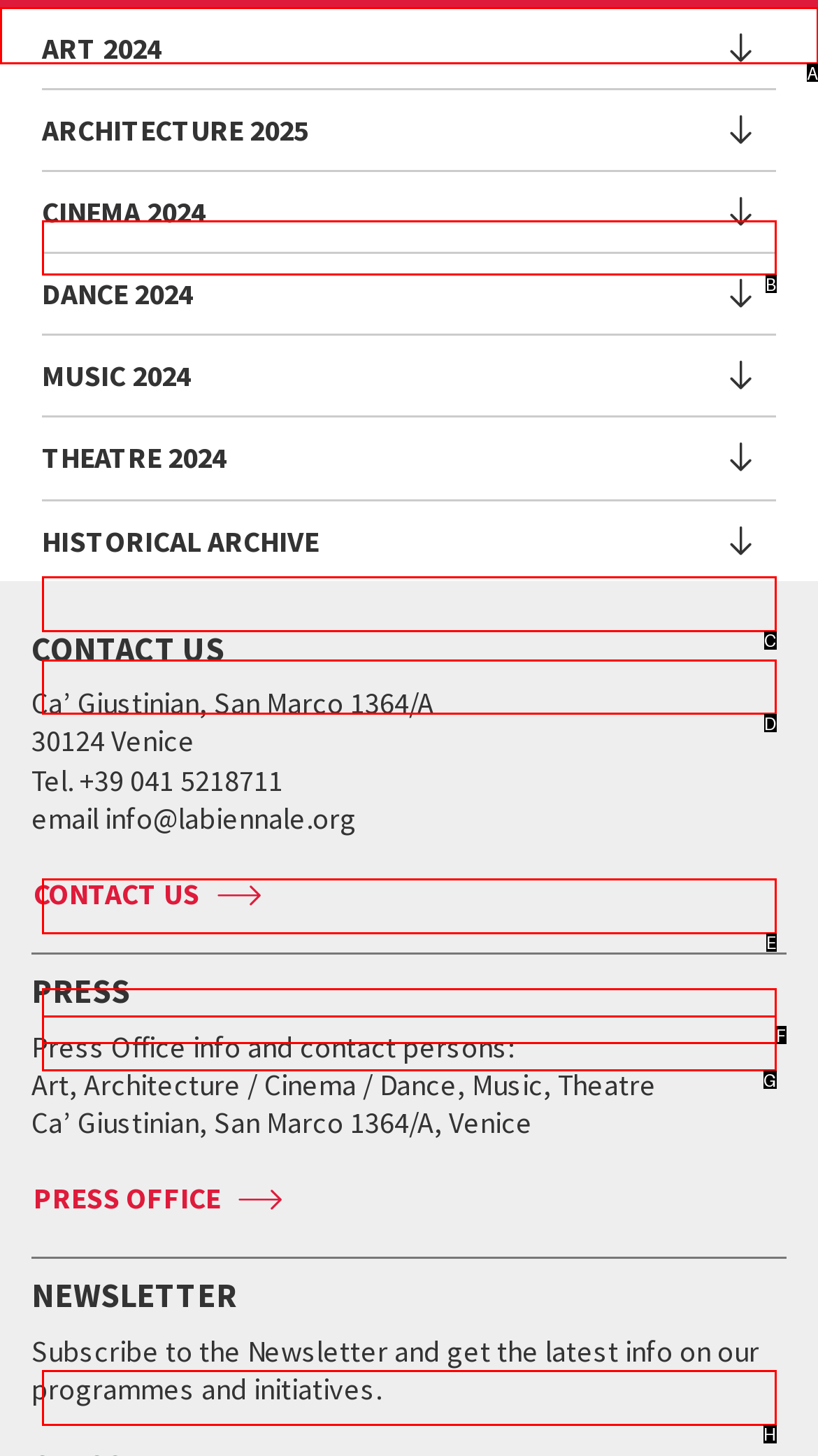Identify the appropriate lettered option to execute the following task: Click on The Organization
Respond with the letter of the selected choice.

A